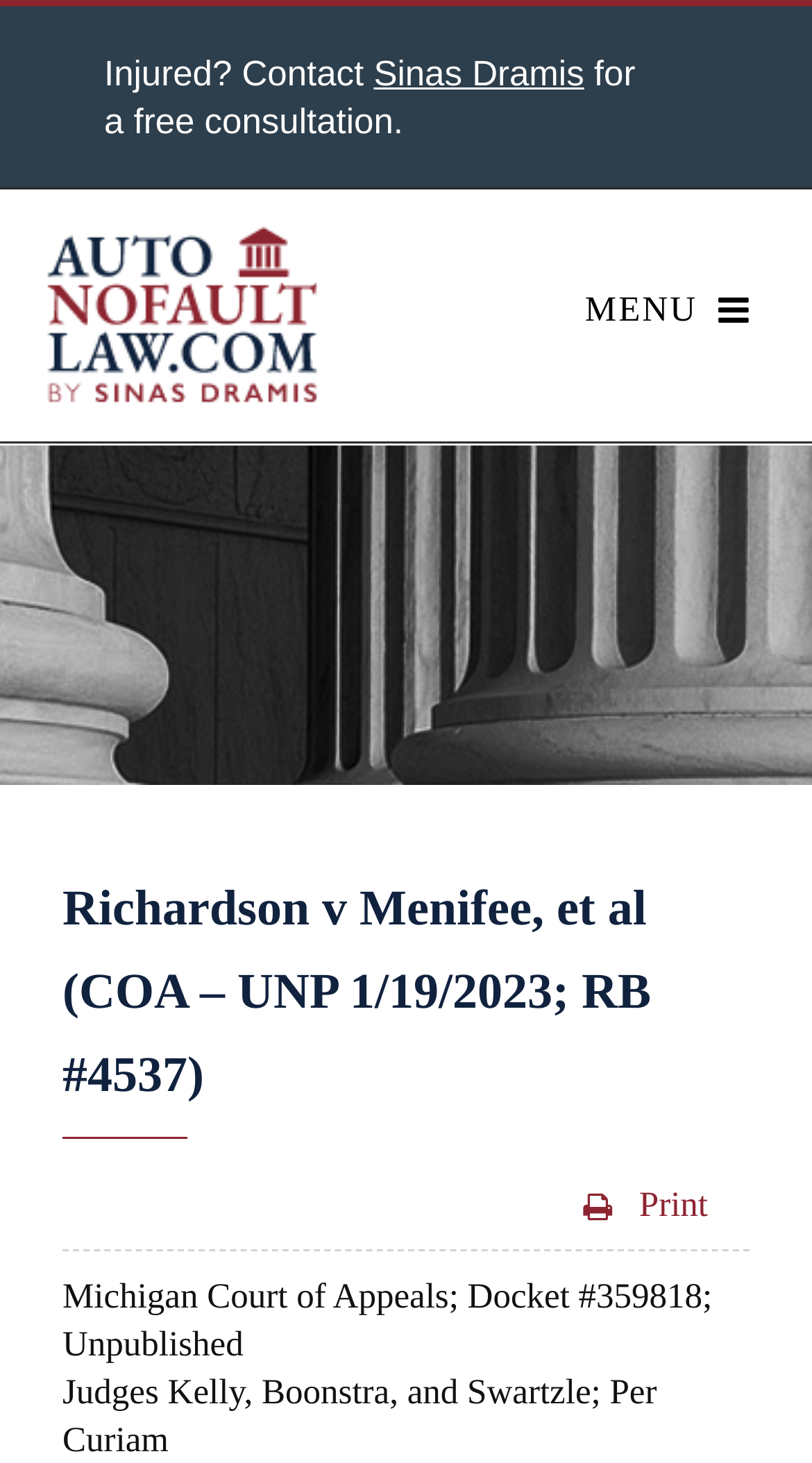Generate a thorough explanation of the webpage's elements.

The webpage appears to be a legal document or a court case summary. At the top, there is a prominent heading that reads "Richardson v Menifee, et al (COA – UNP 1/19/2023; RB #4537)". Below this heading, there is a section with a call-to-action, featuring the text "Injured? Contact" followed by a link to "Sinas Dramis" and then the phrase "for a free consultation." 

To the left of this section, there is a link with no text, and to the right, there is a "MENU" link with an icon. Further down, there is a large section that contains the main content of the page. This section is headed by the same title as the top heading, "Richardson v Menifee, et al (COA – UNP 1/19/2023; RB #4537)". Below this, there are two lines of text that provide details about the case, including the court and docket number, and the judges involved. At the bottom right of this section, there is a "Print" link.